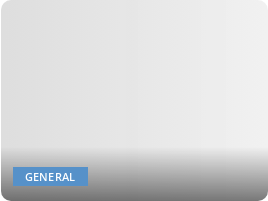Please provide a detailed answer to the question below by examining the image:
What is the purpose of the button?

The button's design and placement suggest that it may function as a navigation element, possibly leading to a general category or section within a website or application, thereby enhancing user experience.